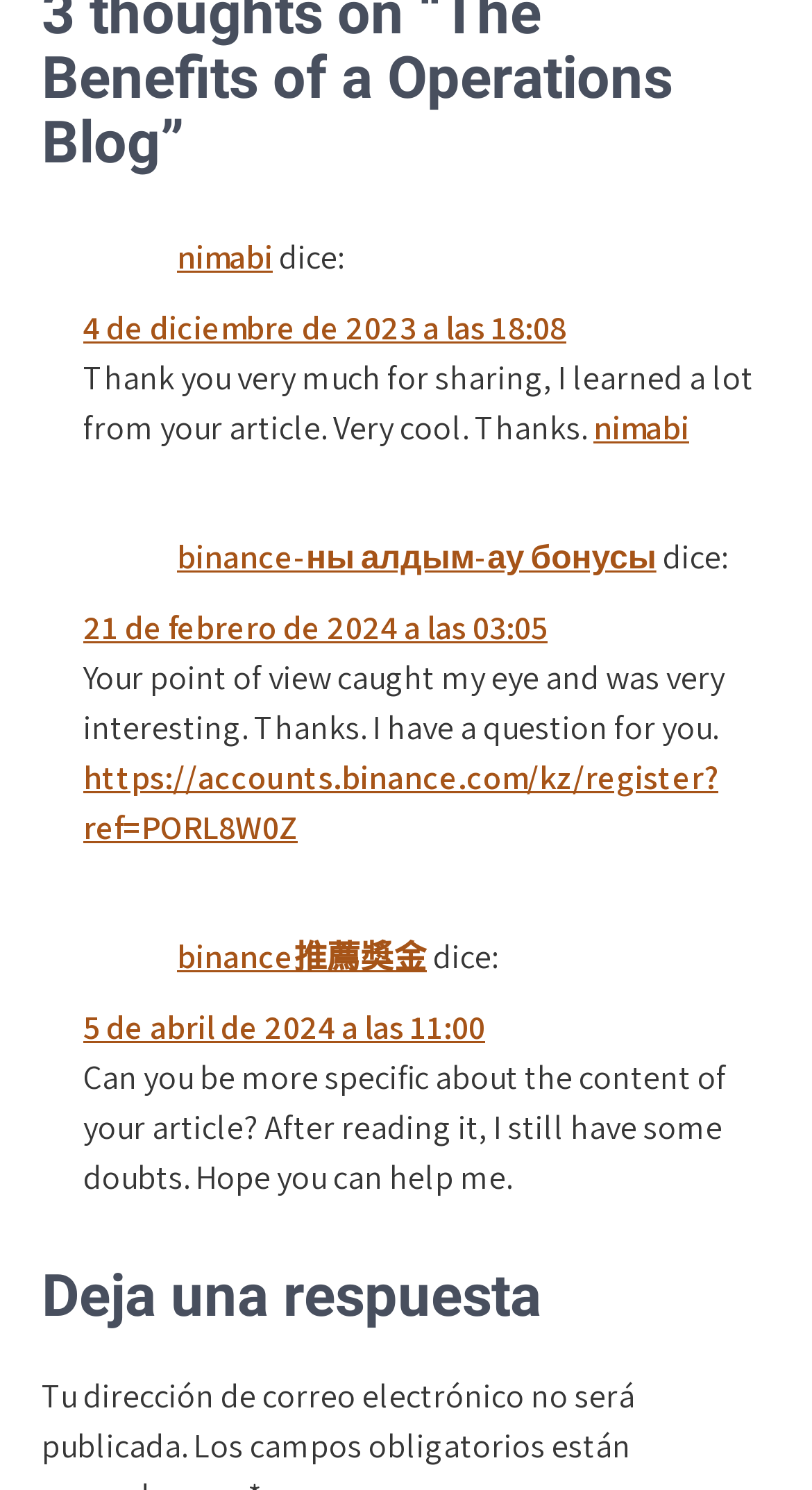Could you highlight the region that needs to be clicked to execute the instruction: "follow the link '4 de diciembre de 2023 a las 18:08'"?

[0.103, 0.206, 0.697, 0.235]